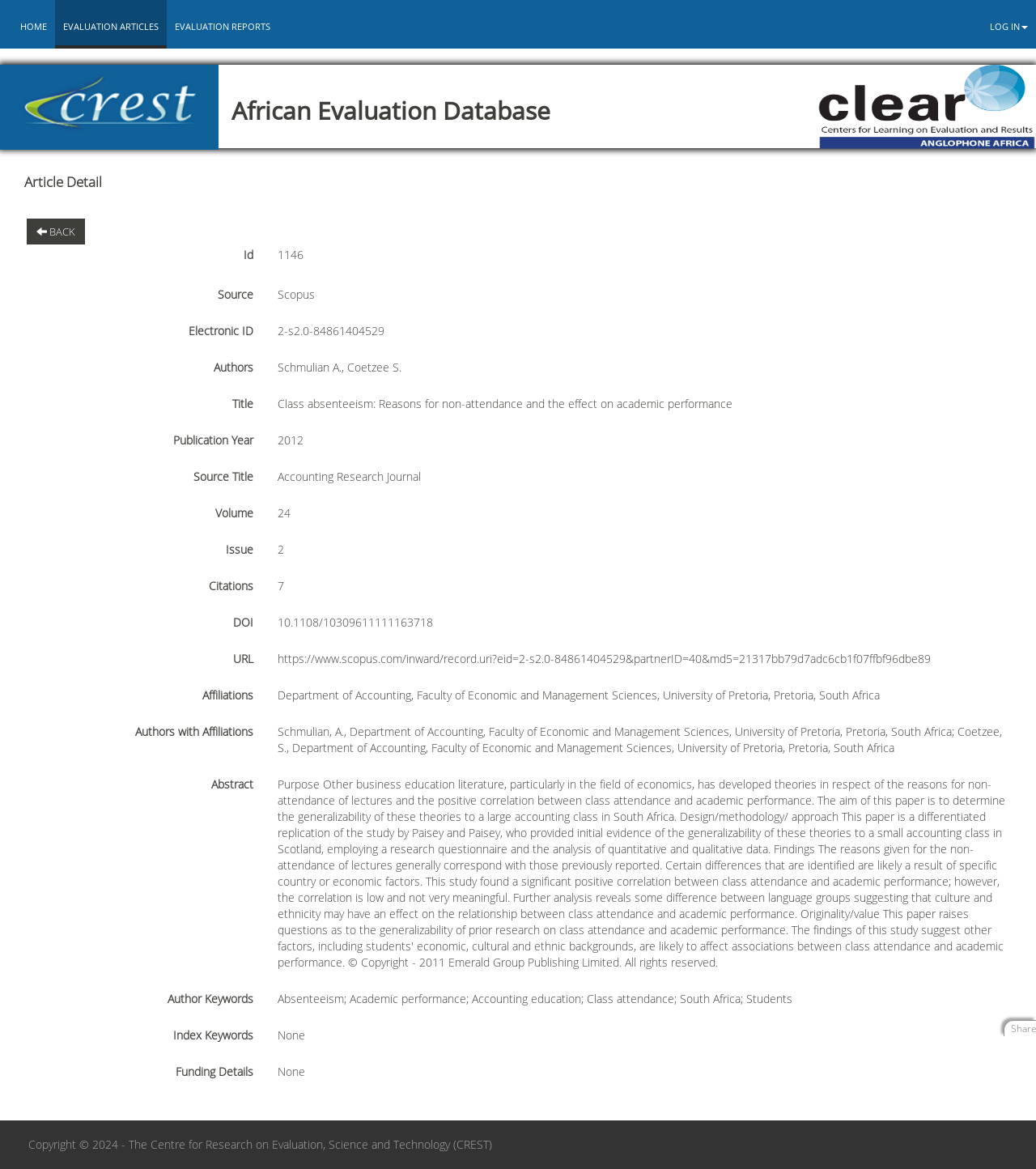Provide a brief response in the form of a single word or phrase:
What type of database is this?

Evaluation